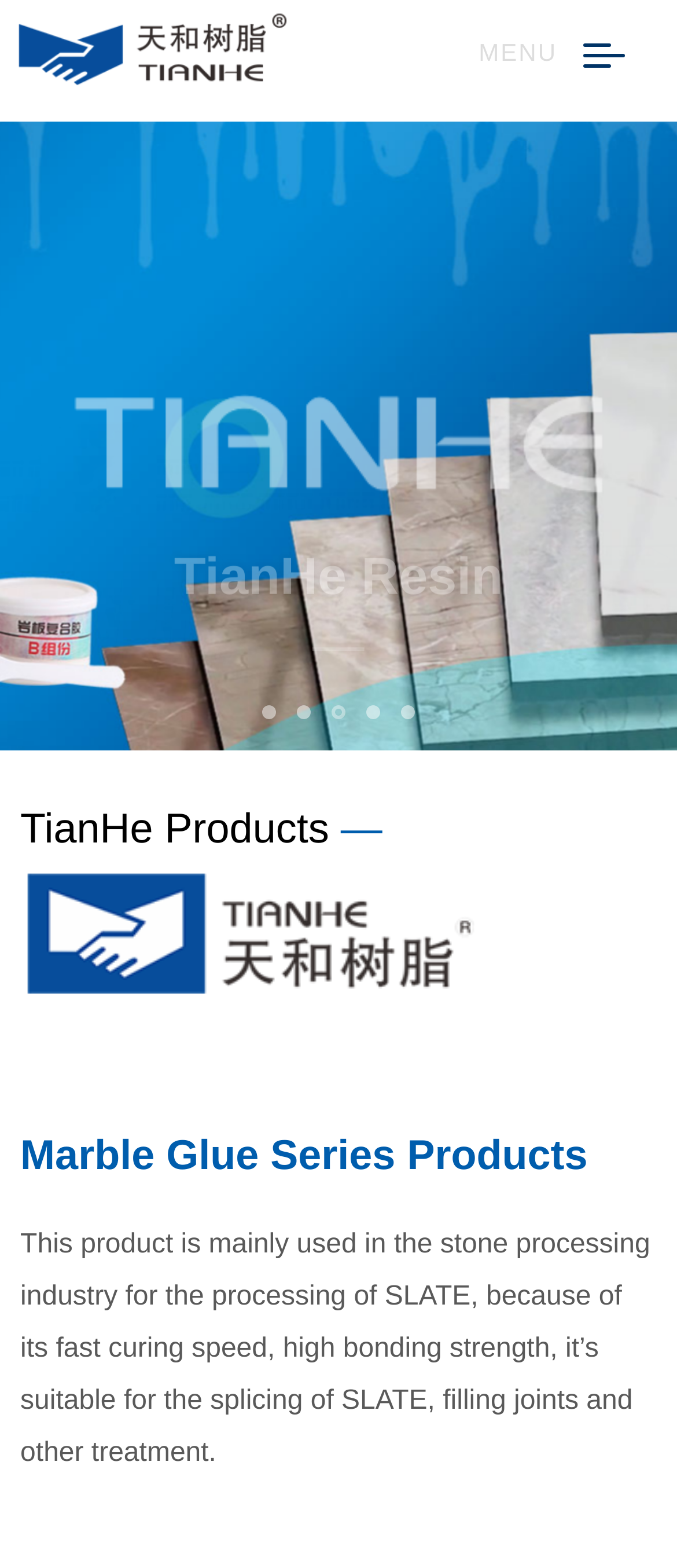How many slide buttons are there?
Look at the image and provide a short answer using one word or a phrase.

5